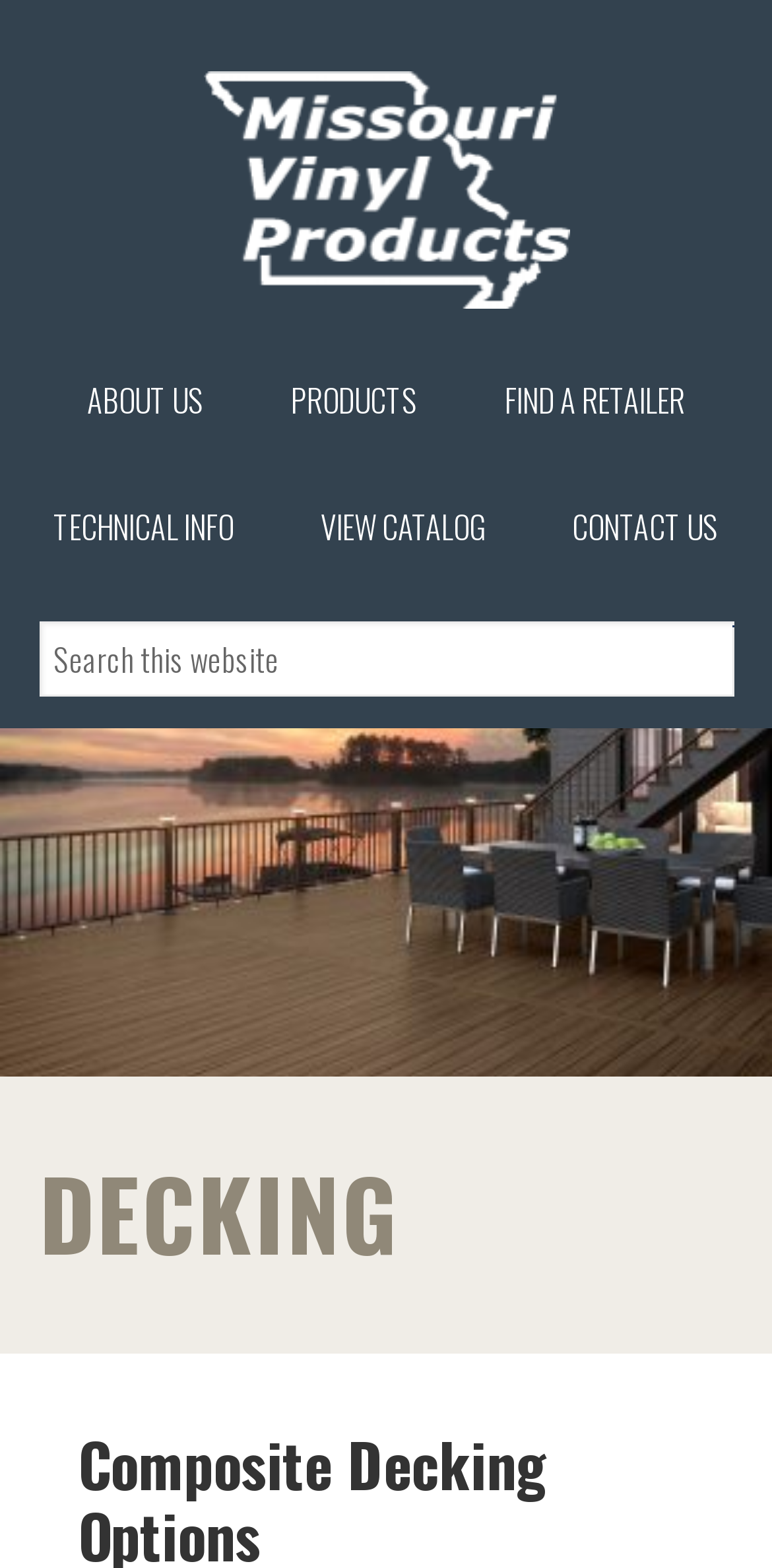Can you pinpoint the bounding box coordinates for the clickable element required for this instruction: "Find a retailer"? The coordinates should be four float numbers between 0 and 1, i.e., [left, top, right, bottom].

[0.603, 0.215, 0.938, 0.295]